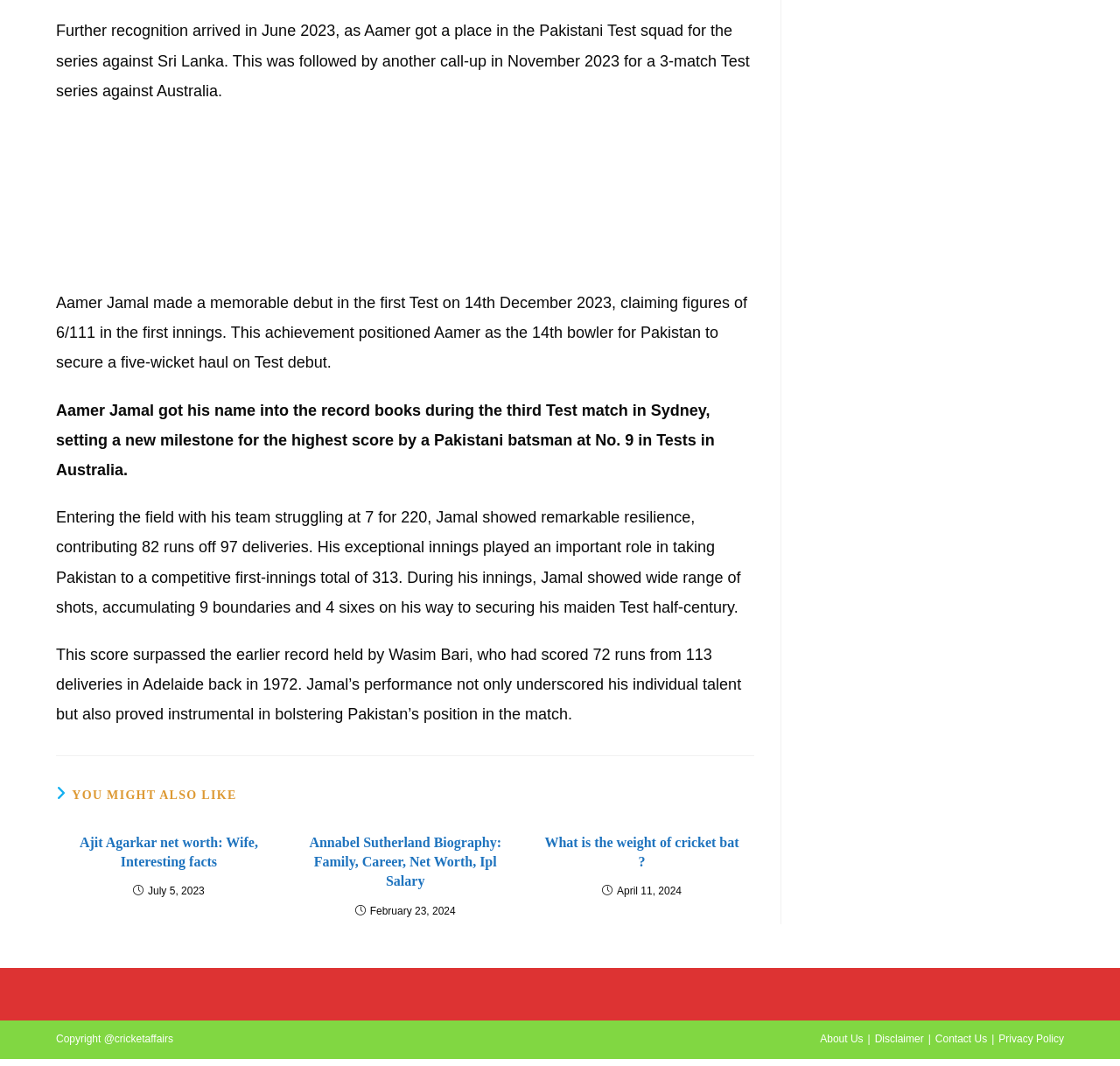What is Aamer Jamal's achievement in the first Test?
Look at the image and answer the question with a single word or phrase.

6/111